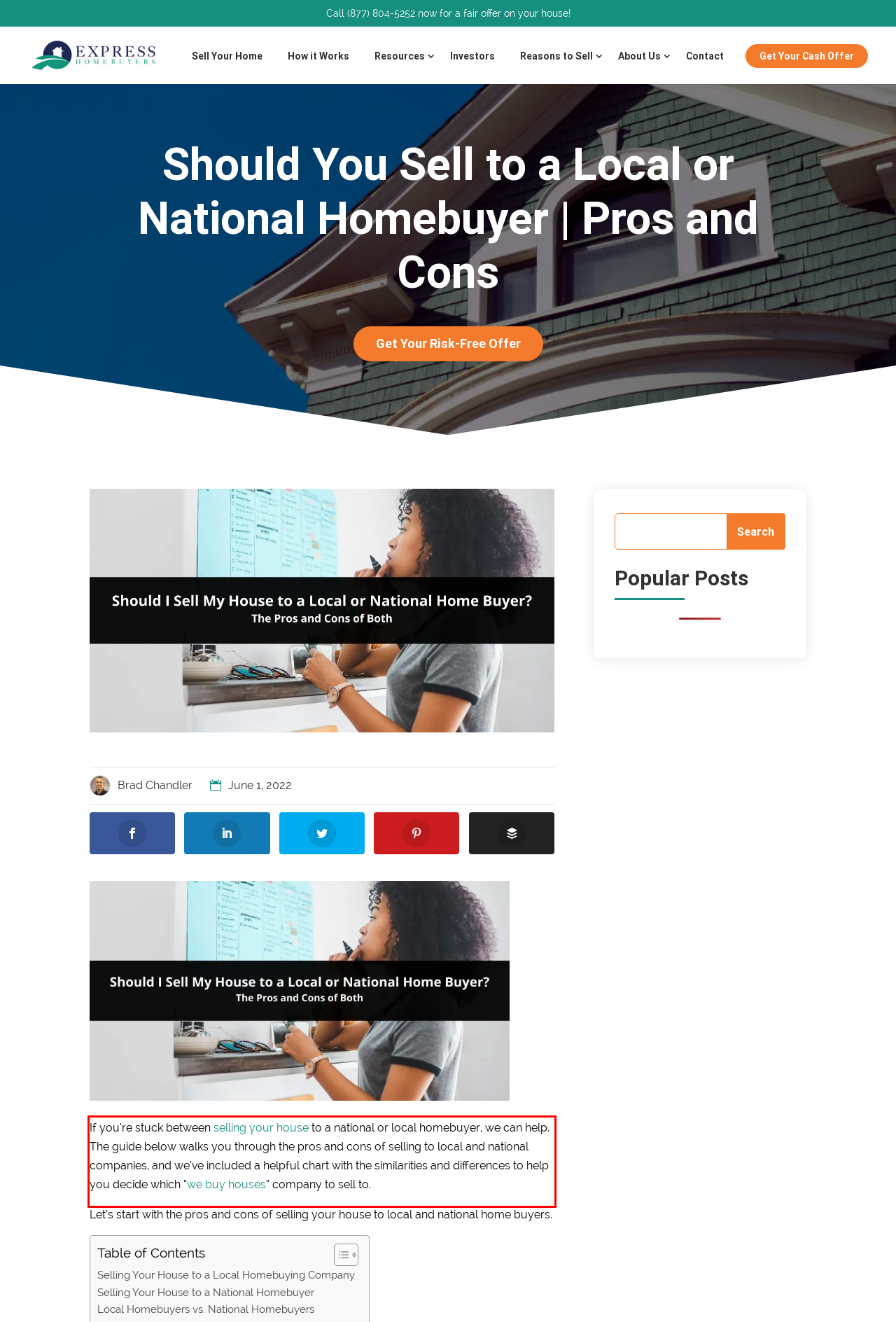You have a screenshot of a webpage, and there is a red bounding box around a UI element. Utilize OCR to extract the text within this red bounding box.

If you’re stuck between selling your house to a national or local homebuyer, we can help. The guide below walks you through the pros and cons of selling to local and national companies, and we’ve included a helpful chart with the similarities and differences to help you decide which “we buy houses” company to sell to.